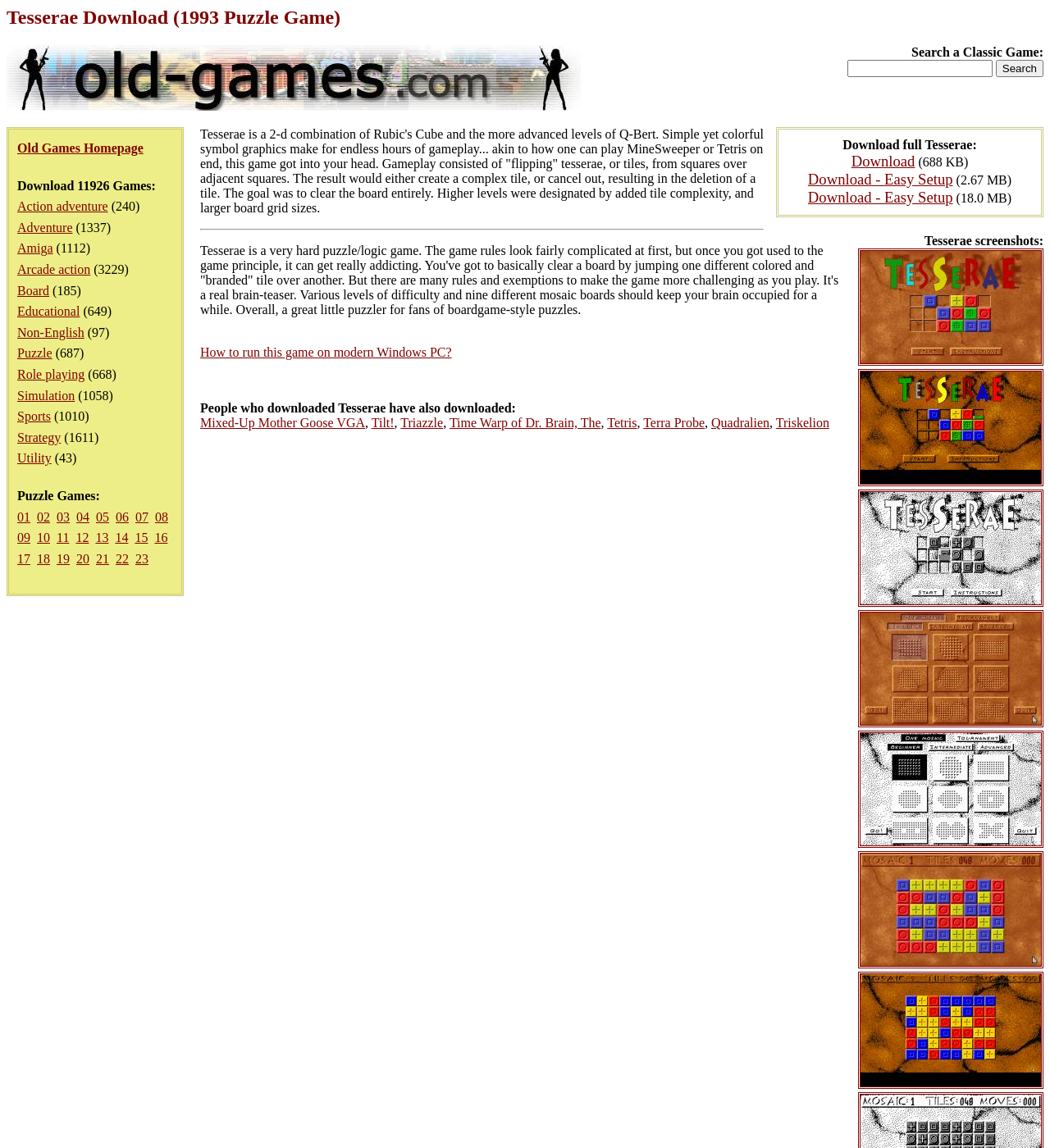Determine the bounding box coordinates of the section to be clicked to follow the instruction: "Download full Tesserae". The coordinates should be given as four float numbers between 0 and 1, formatted as [left, top, right, bottom].

[0.811, 0.133, 0.871, 0.148]